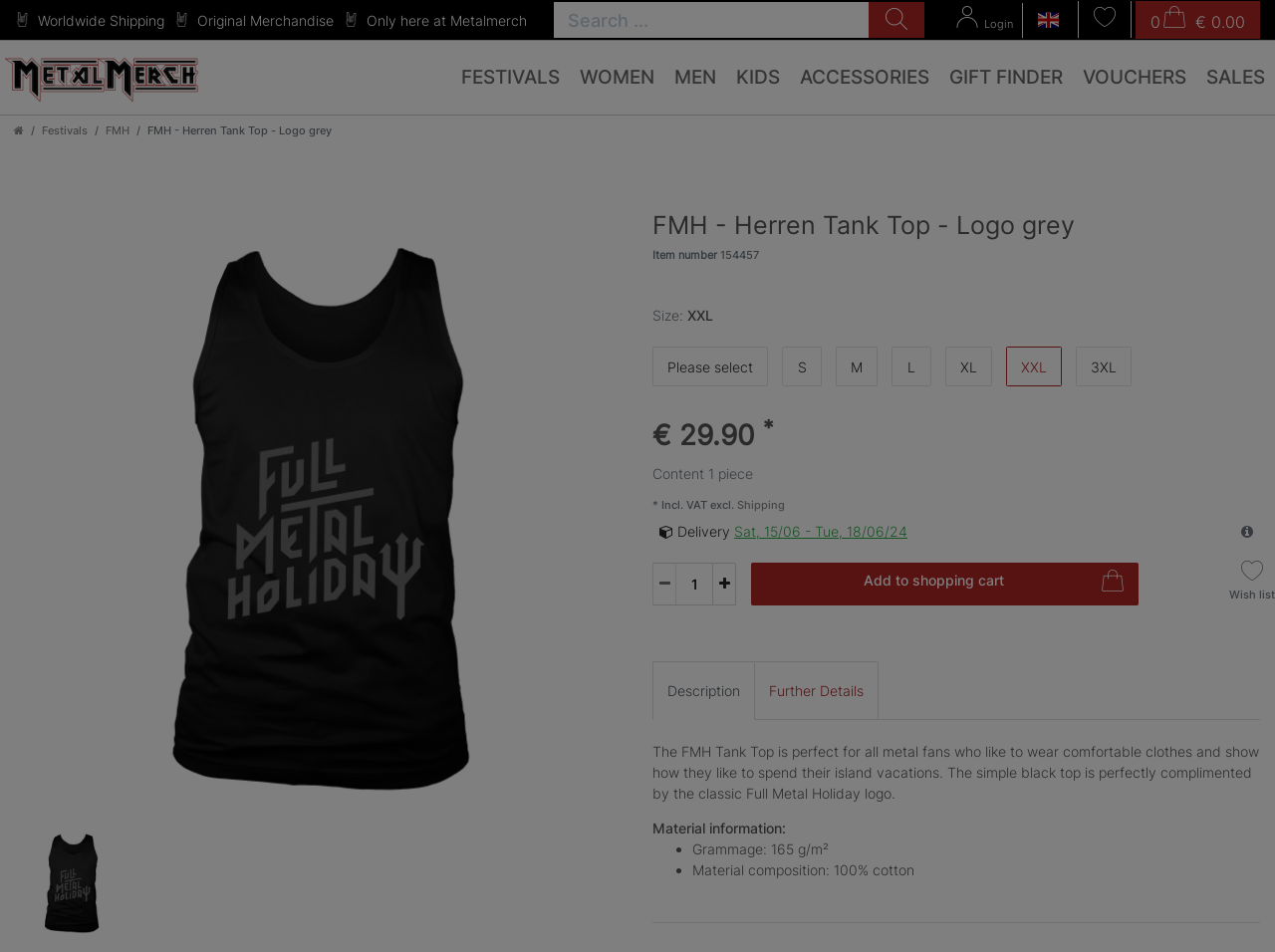Pinpoint the bounding box coordinates of the area that must be clicked to complete this instruction: "Select a country".

[0.802, 0.003, 0.842, 0.04]